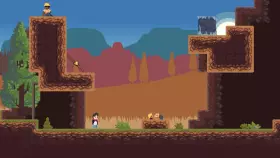What type of game is 'What Lies in the Multiverse'?
Refer to the image and provide a concise answer in one word or phrase.

Platformer